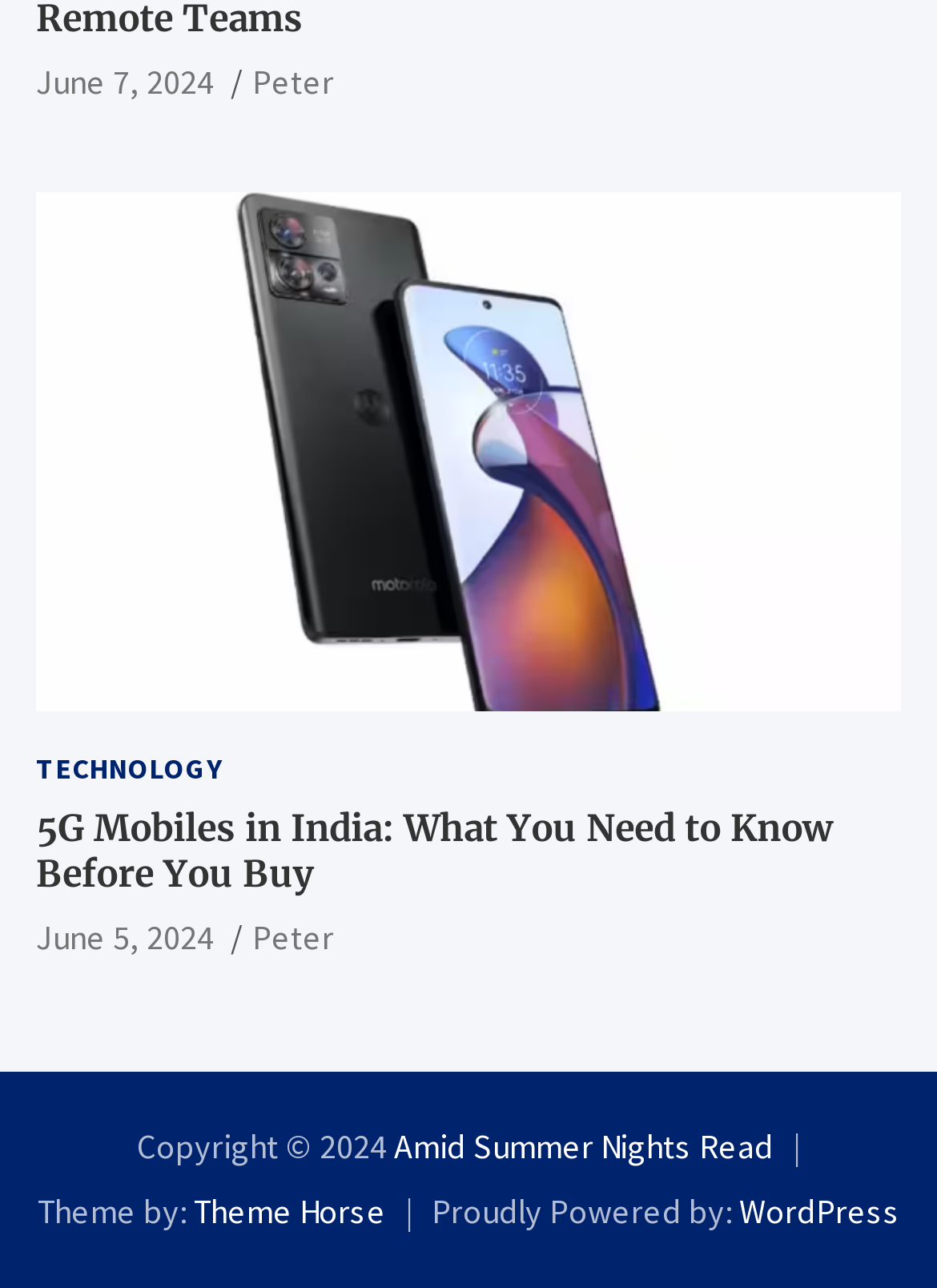Pinpoint the bounding box coordinates of the area that must be clicked to complete this instruction: "click on the link to read about 5G Mobiles in India".

[0.038, 0.624, 0.89, 0.696]